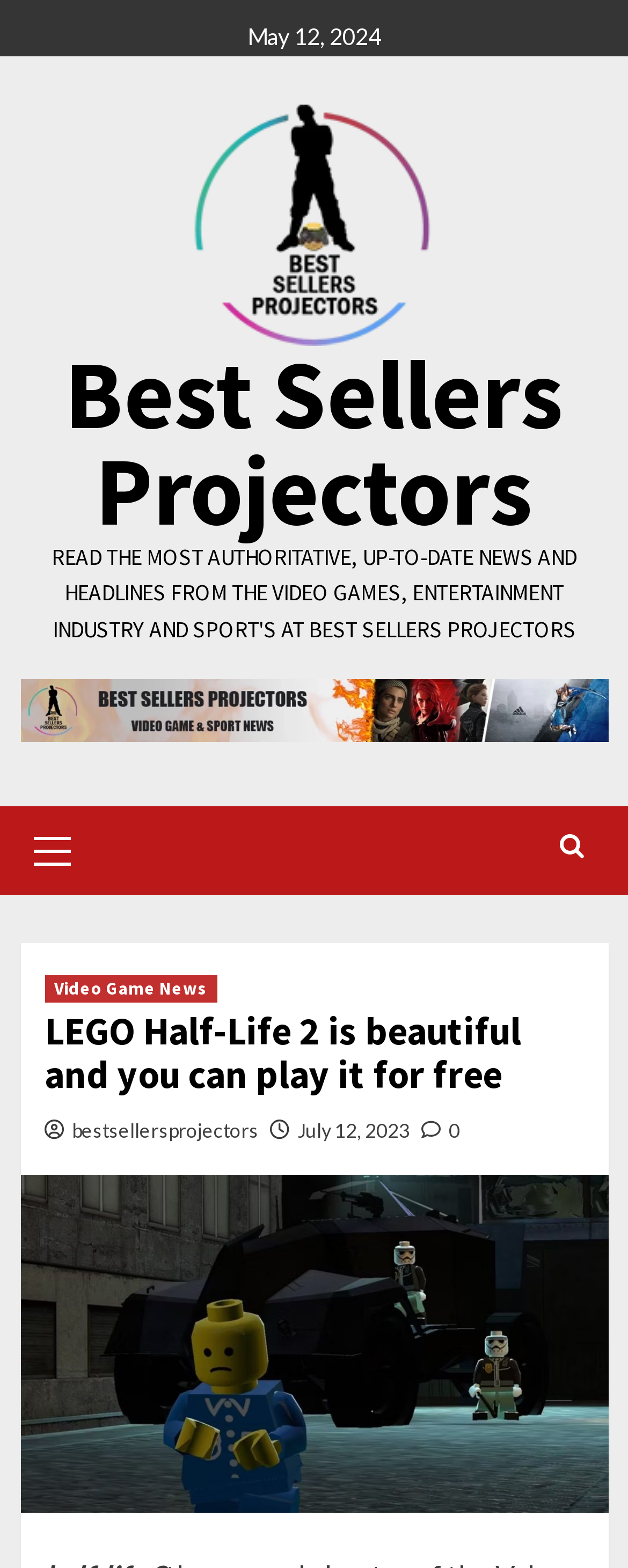Please identify the bounding box coordinates of the element's region that I should click in order to complete the following instruction: "go to the 'bestsellersprojectors' website". The bounding box coordinates consist of four float numbers between 0 and 1, i.e., [left, top, right, bottom].

[0.114, 0.714, 0.412, 0.729]